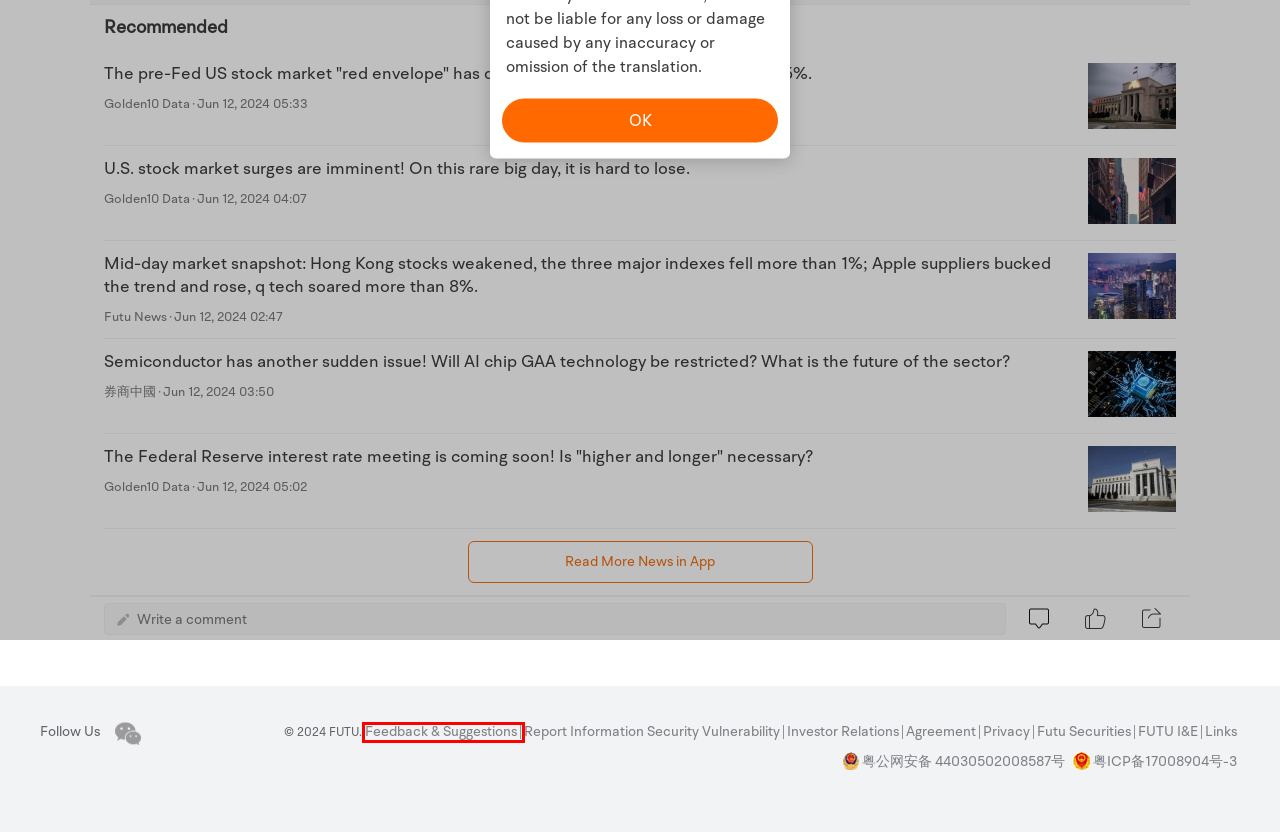Look at the screenshot of a webpage where a red bounding box surrounds a UI element. Your task is to select the best-matching webpage description for the new webpage after you click the element within the bounding box. The available options are:
A. Terms of Service
B. Privacy Policy
C. 富途安全应急响应中心
D. About Us | Futubull
E. Friendship link
F. Shanghai Kehua Bio-engineering (002022) Stock Price, News, Quotes-Futubull
G. Log In
H. 全国互联网安全管理平台

G